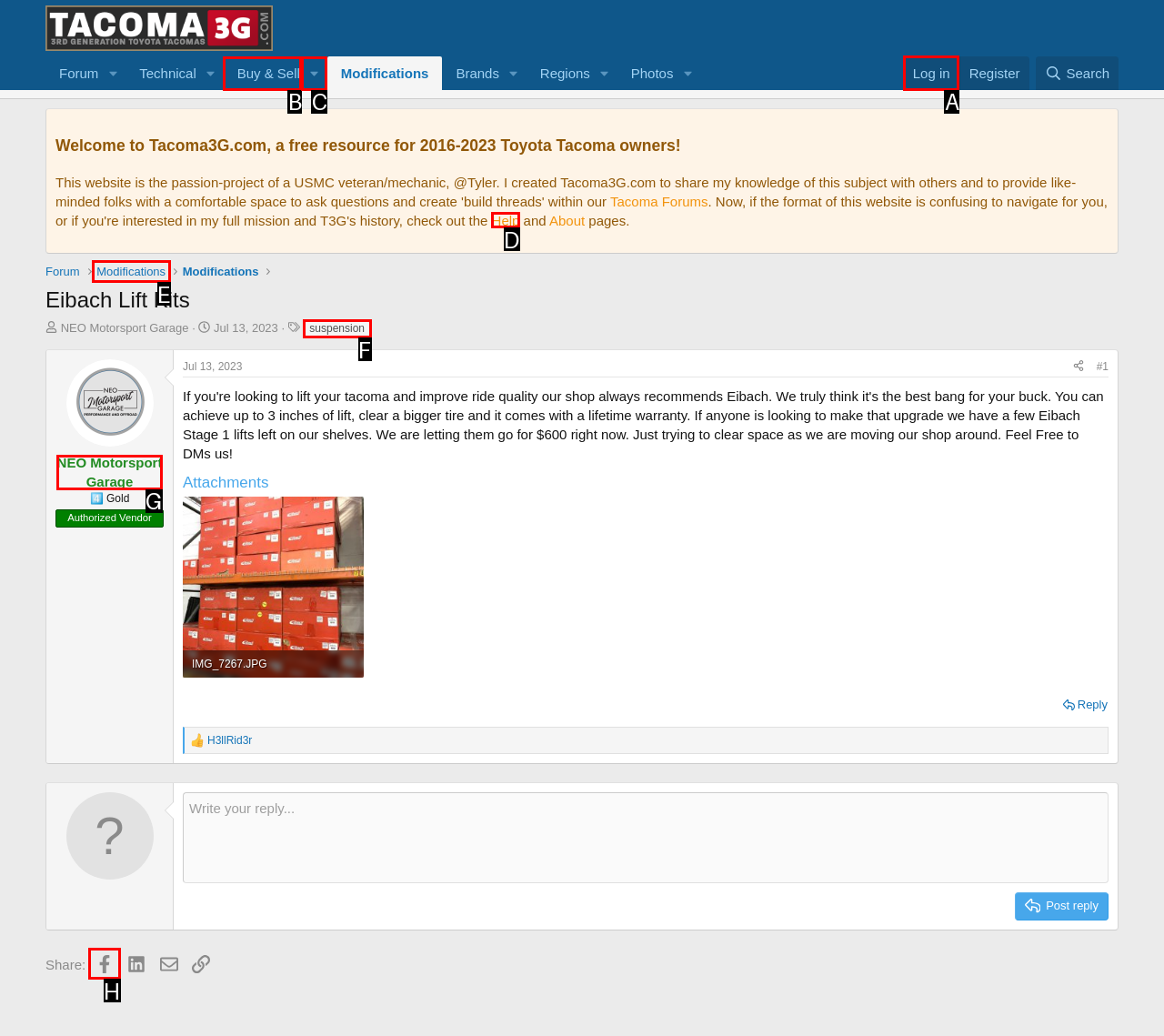Which option should be clicked to execute the task: Click on the 'Log in' link?
Reply with the letter of the chosen option.

A